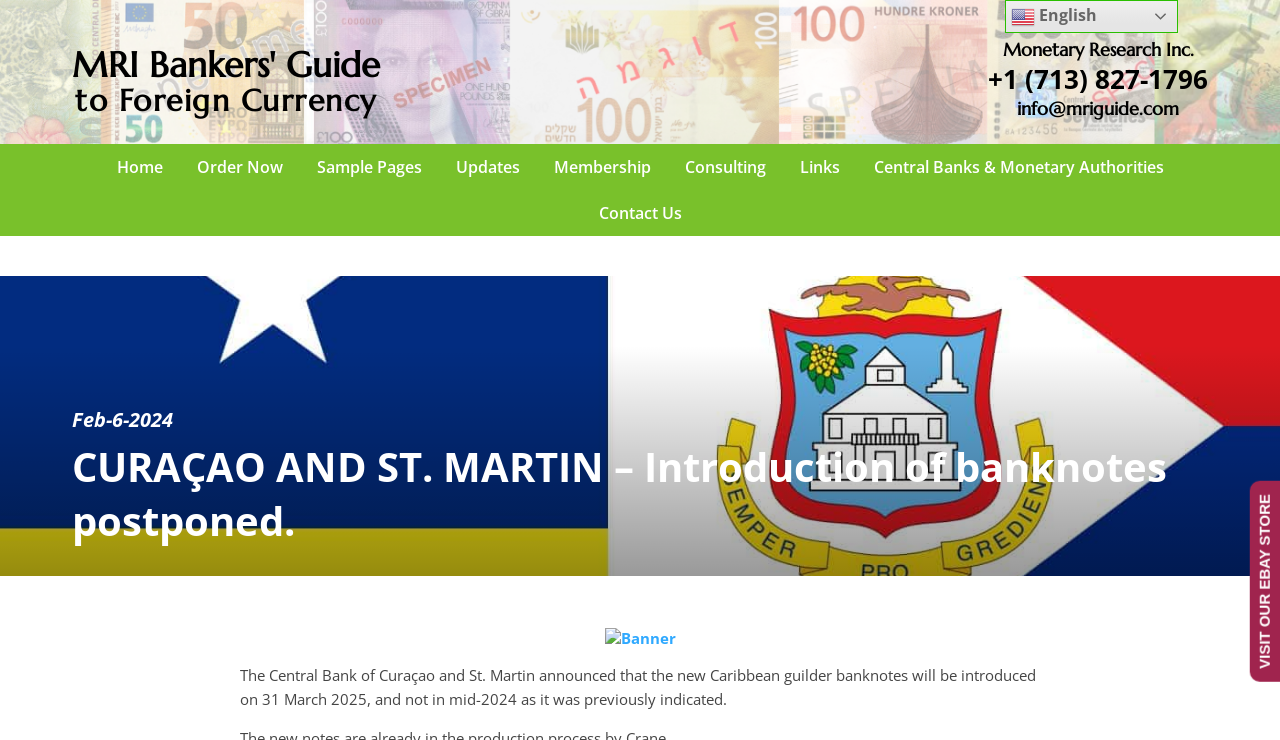Answer the question with a brief word or phrase:
What is the name of the guide?

MRI Bankers' Guide